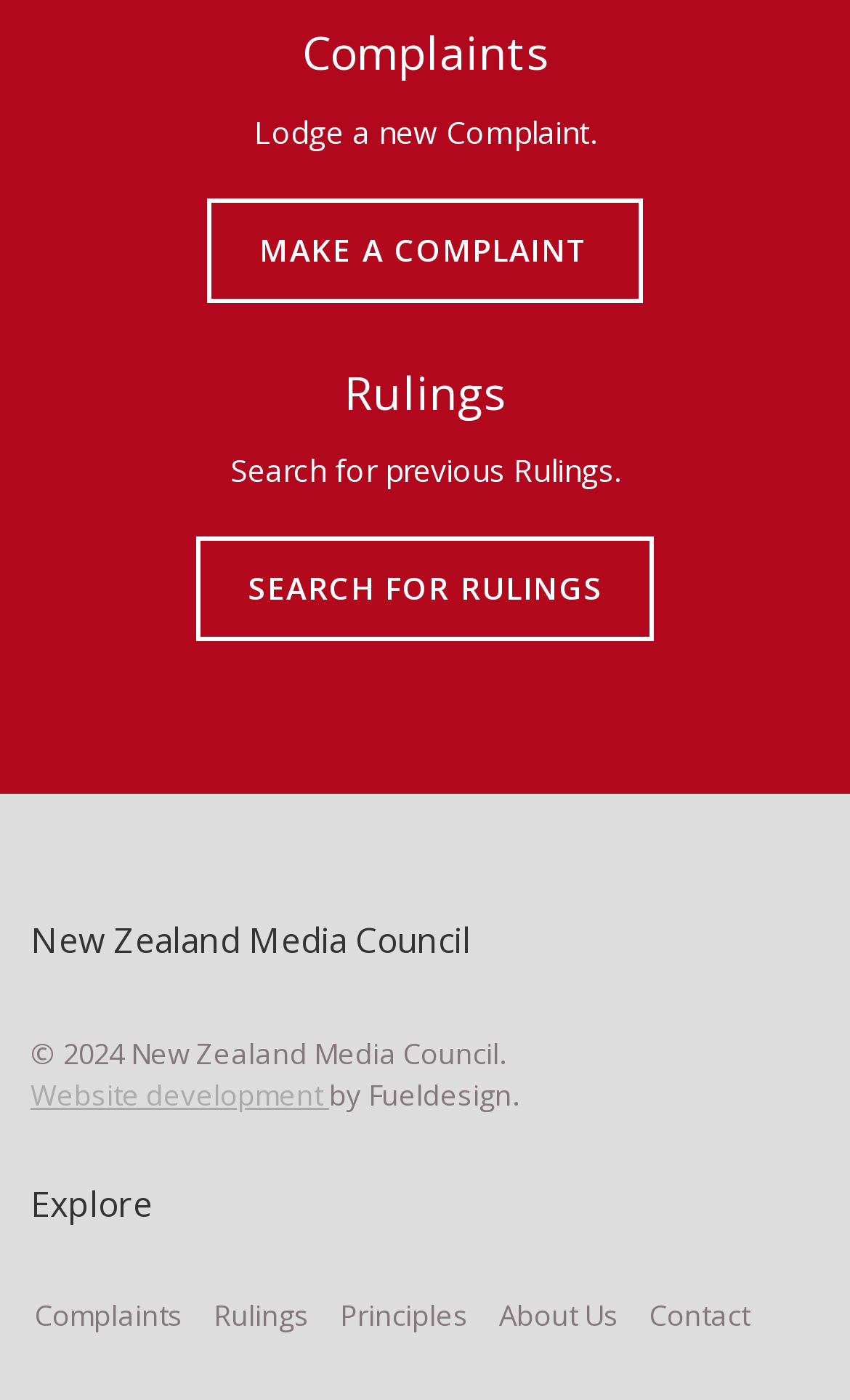Respond to the question with just a single word or phrase: 
How many main sections are on this webpage?

4